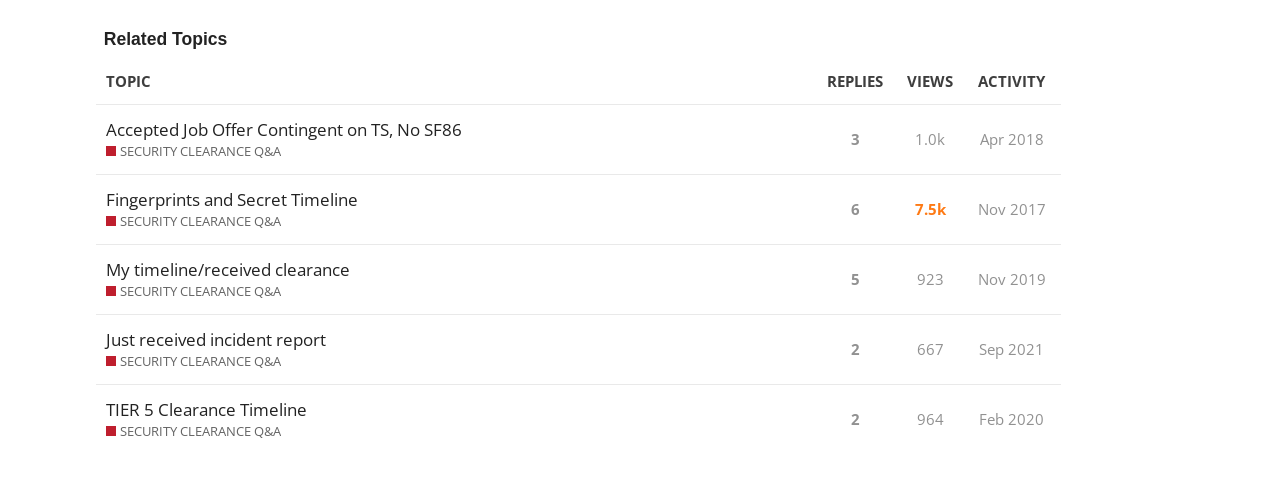Please specify the bounding box coordinates of the element that should be clicked to execute the given instruction: 'Filter by activity'. Ensure the coordinates are four float numbers between 0 and 1, expressed as [left, top, right, bottom].

[0.756, 0.122, 0.829, 0.217]